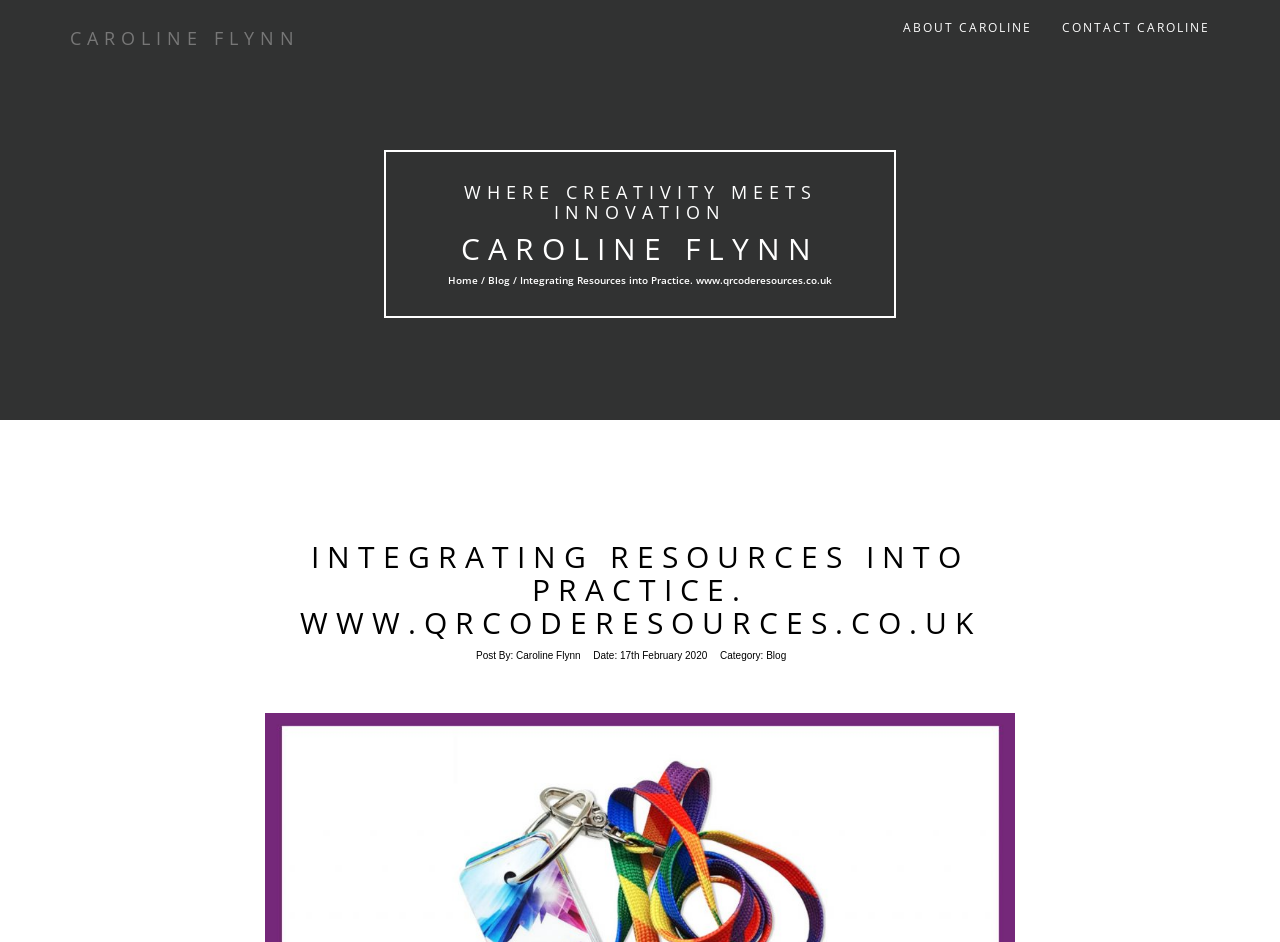Refer to the element description Integrating Resources into Practice. www.qrcoderesources.co.uk and identify the corresponding bounding box in the screenshot. Format the coordinates as (top-left x, top-left y, bottom-right x, bottom-right y) with values in the range of 0 to 1.

[0.234, 0.569, 0.766, 0.683]